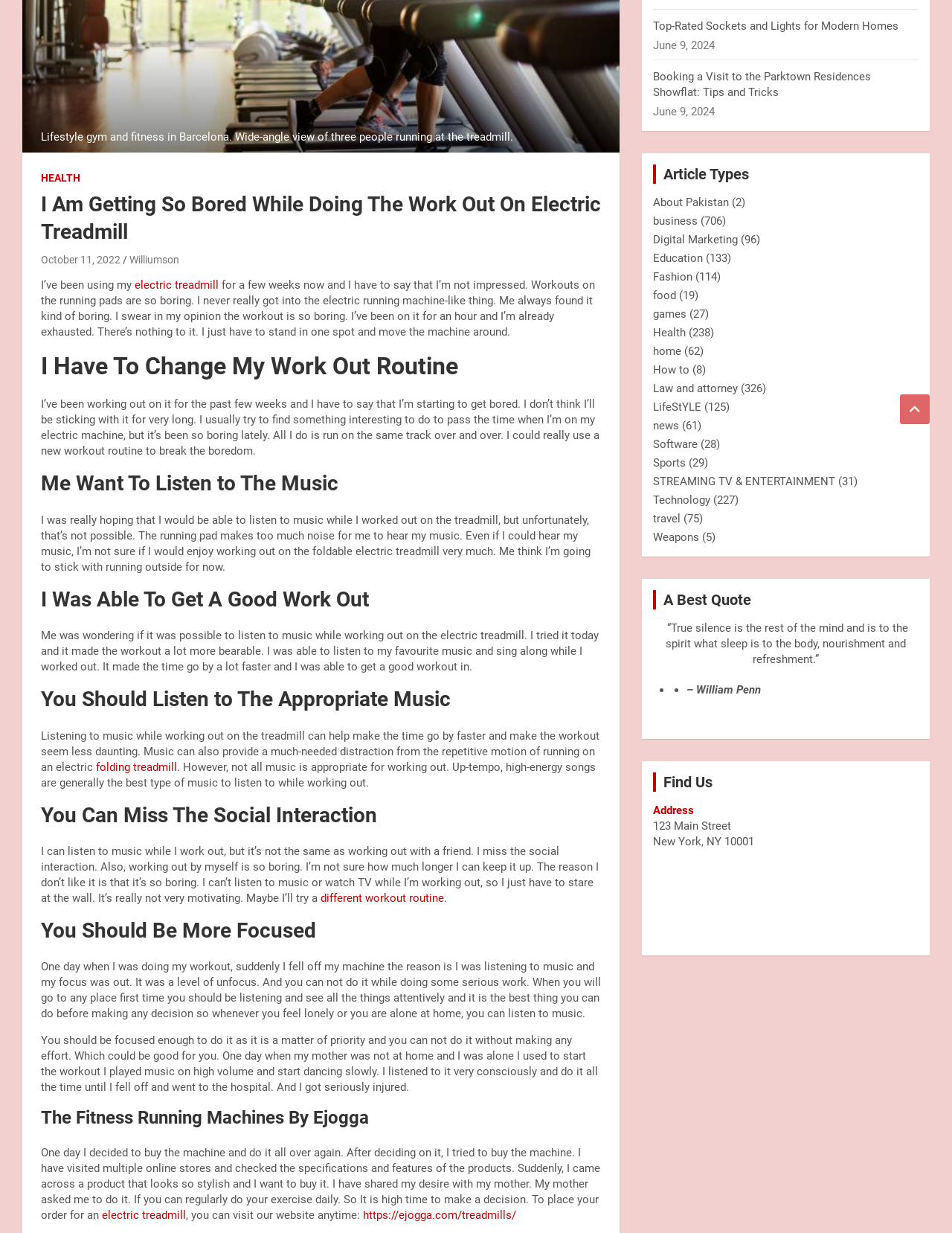Given the following UI element description: "Law and attorney", find the bounding box coordinates in the webpage screenshot.

[0.686, 0.31, 0.775, 0.32]